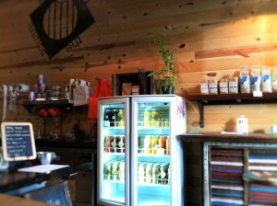Provide a comprehensive description of the image.

The image captures the warm, inviting interior of a juice bar in Sonoma County, characterized by its rustic wooden walls and cozy atmosphere. A glass display refrigerator dominates the foreground, showcasing an array of cold-pressed juices and wellness elixirs, emphasizing the health-focused offerings of the establishment. Nearby, shelves lined with packaged goods and a small plant add a touch of greenery, enhancing the natural vibe. A chalkboard sign sits on the counter, likely announcing daily specials or informational details about their products. This setting reflects the bar's commitment to promoting a healthier lifestyle for local residents, as highlighted in the context of their customized juice cleanse packages and locally sourced ingredients.